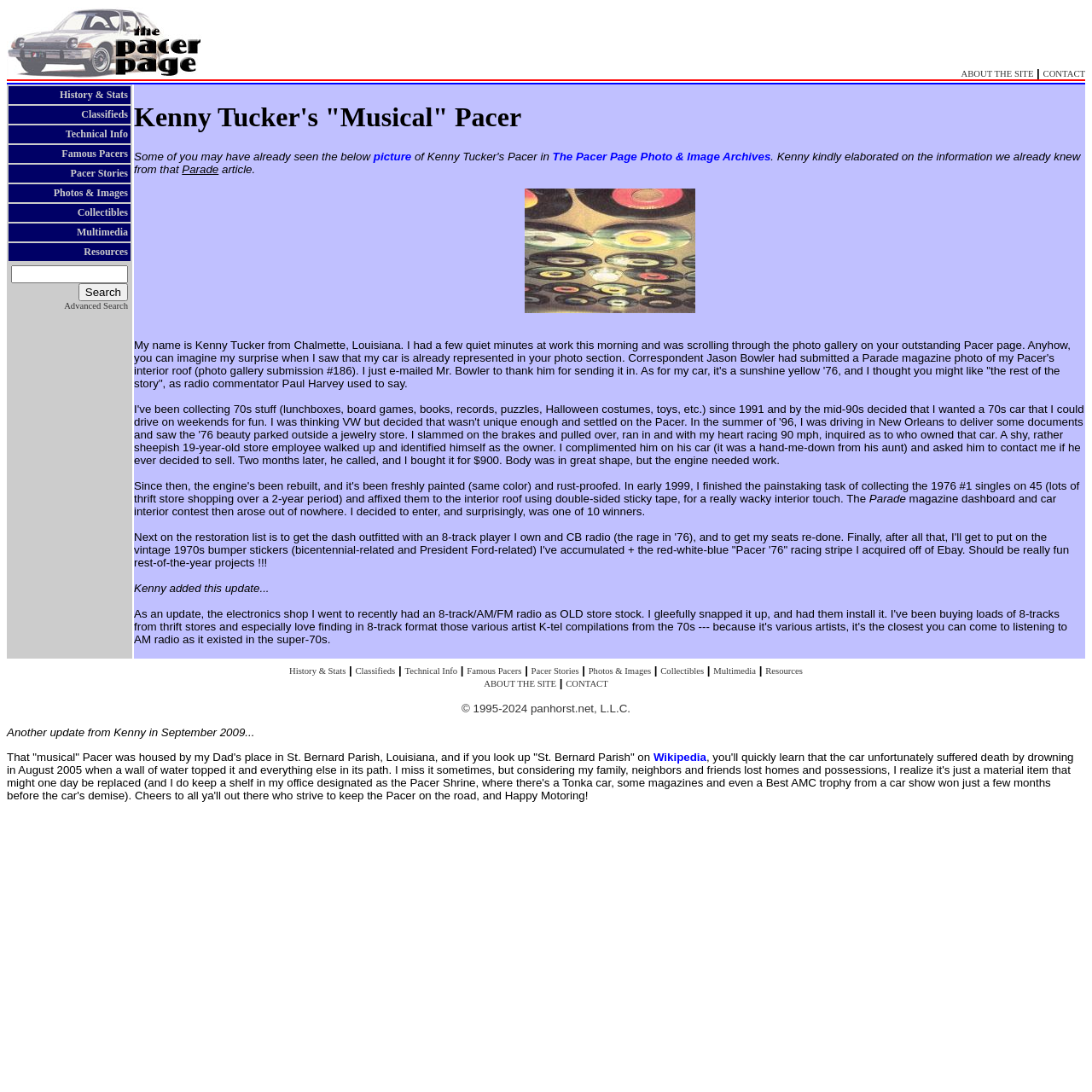Determine the bounding box of the UI component based on this description: "Famous Pacers". The bounding box coordinates should be four float values between 0 and 1, i.e., [left, top, right, bottom].

[0.428, 0.61, 0.478, 0.619]